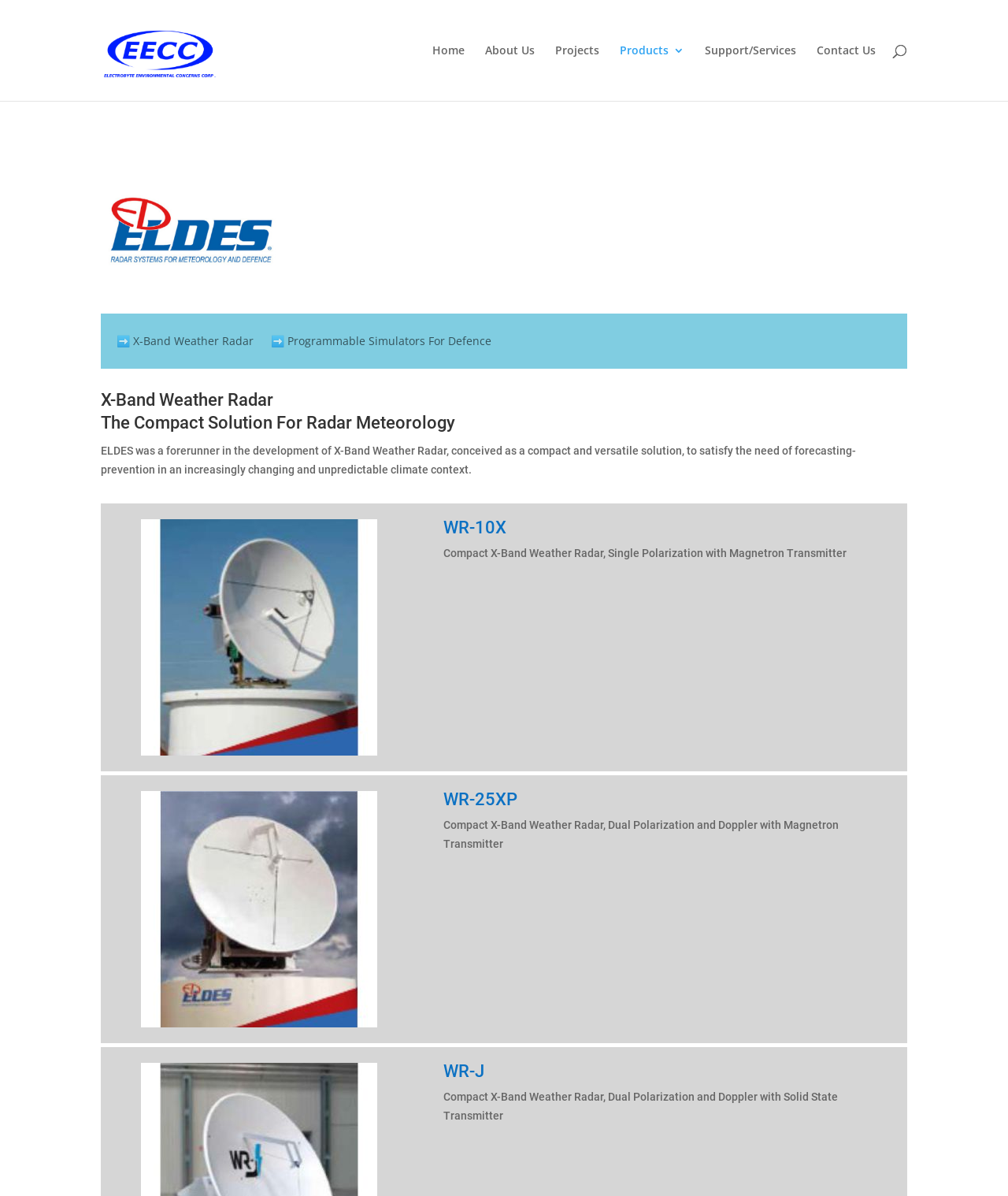Find and specify the bounding box coordinates that correspond to the clickable region for the instruction: "Click on the 'Downloads' link".

None